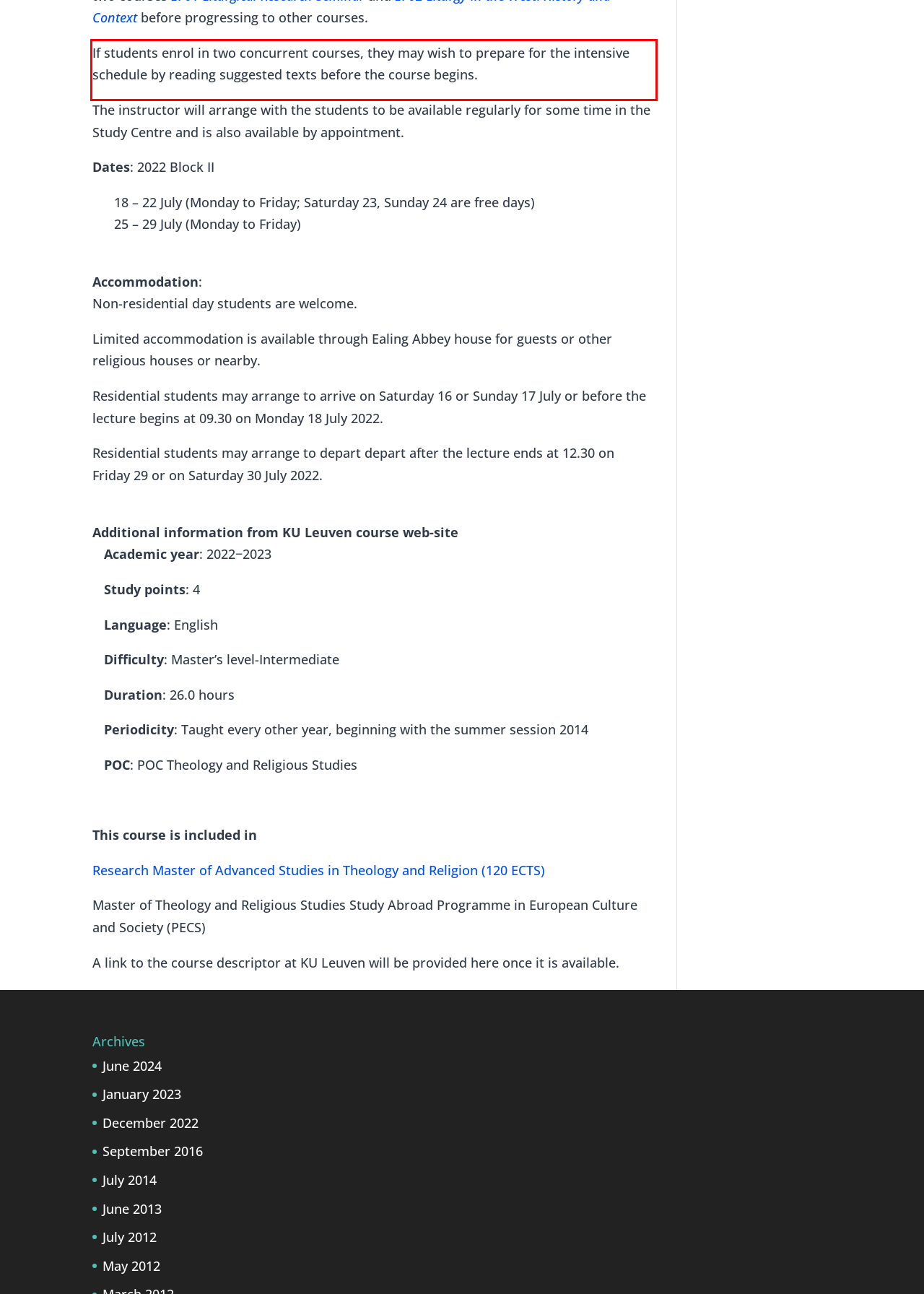Analyze the screenshot of a webpage where a red rectangle is bounding a UI element. Extract and generate the text content within this red bounding box.

If students enrol in two concurrent courses, they may wish to prepare for the intensive schedule by reading suggested texts before the course begins.